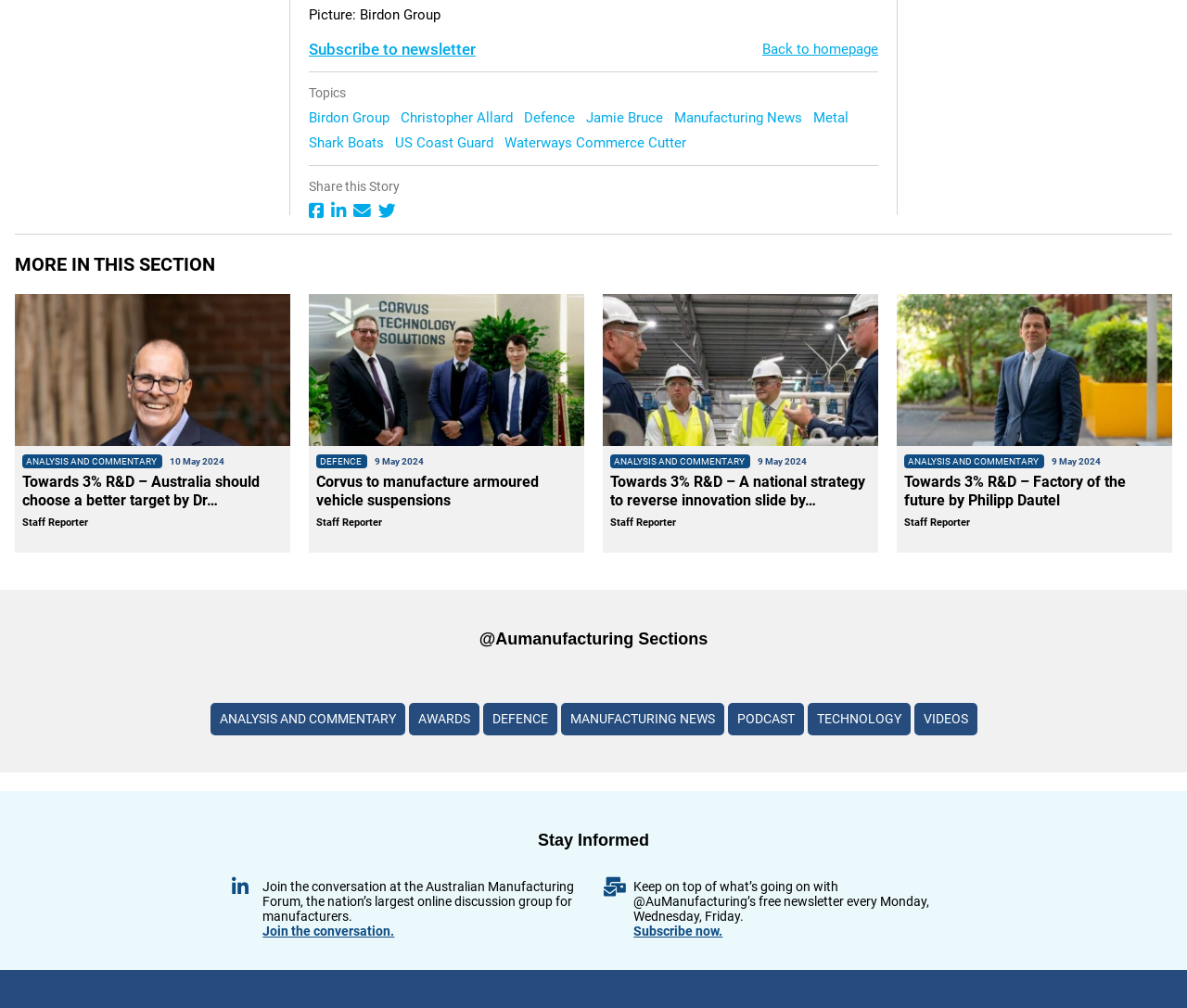Pinpoint the bounding box coordinates of the clickable area needed to execute the instruction: "View topic on Birdon Group". The coordinates should be specified as four float numbers between 0 and 1, i.e., [left, top, right, bottom].

[0.26, 0.108, 0.331, 0.125]